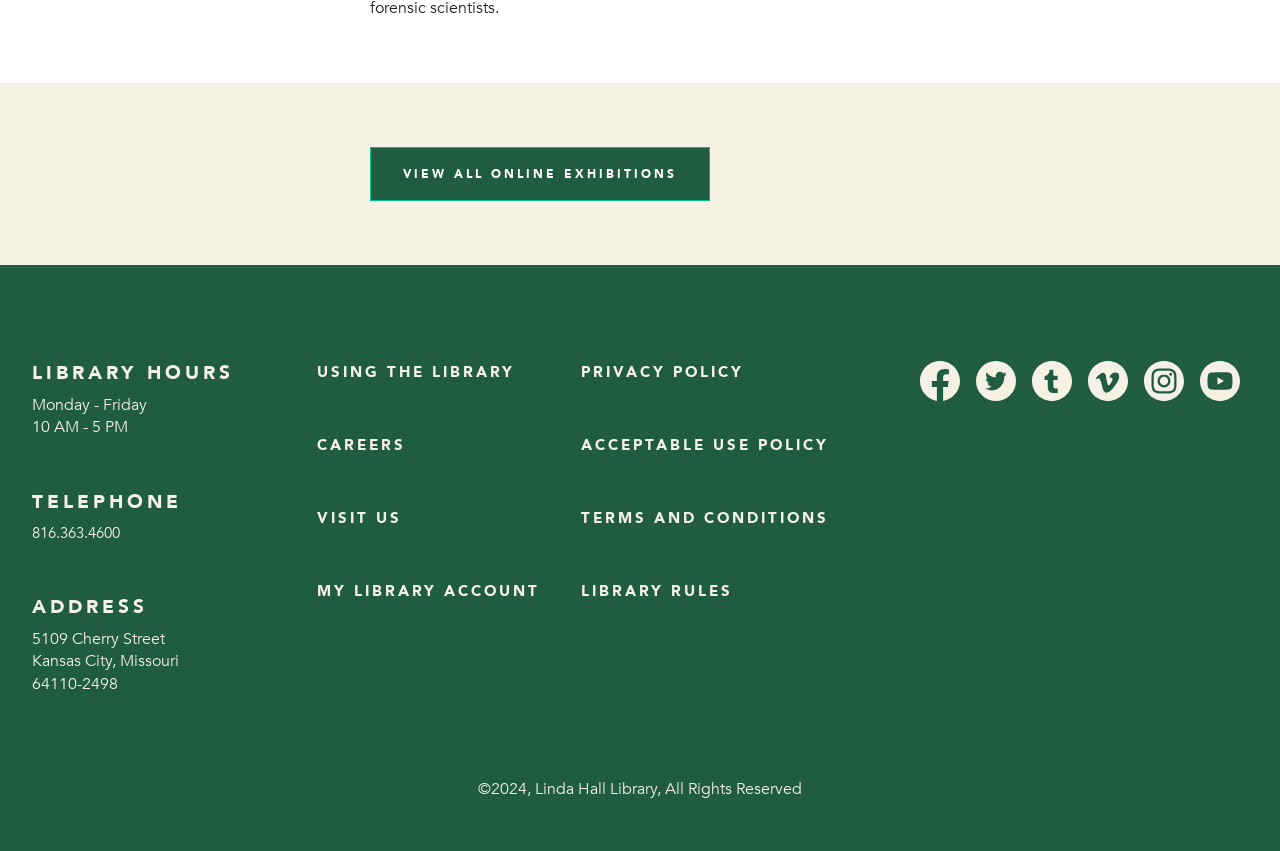What is the library's phone number?
Answer the question with just one word or phrase using the image.

816.363.4600